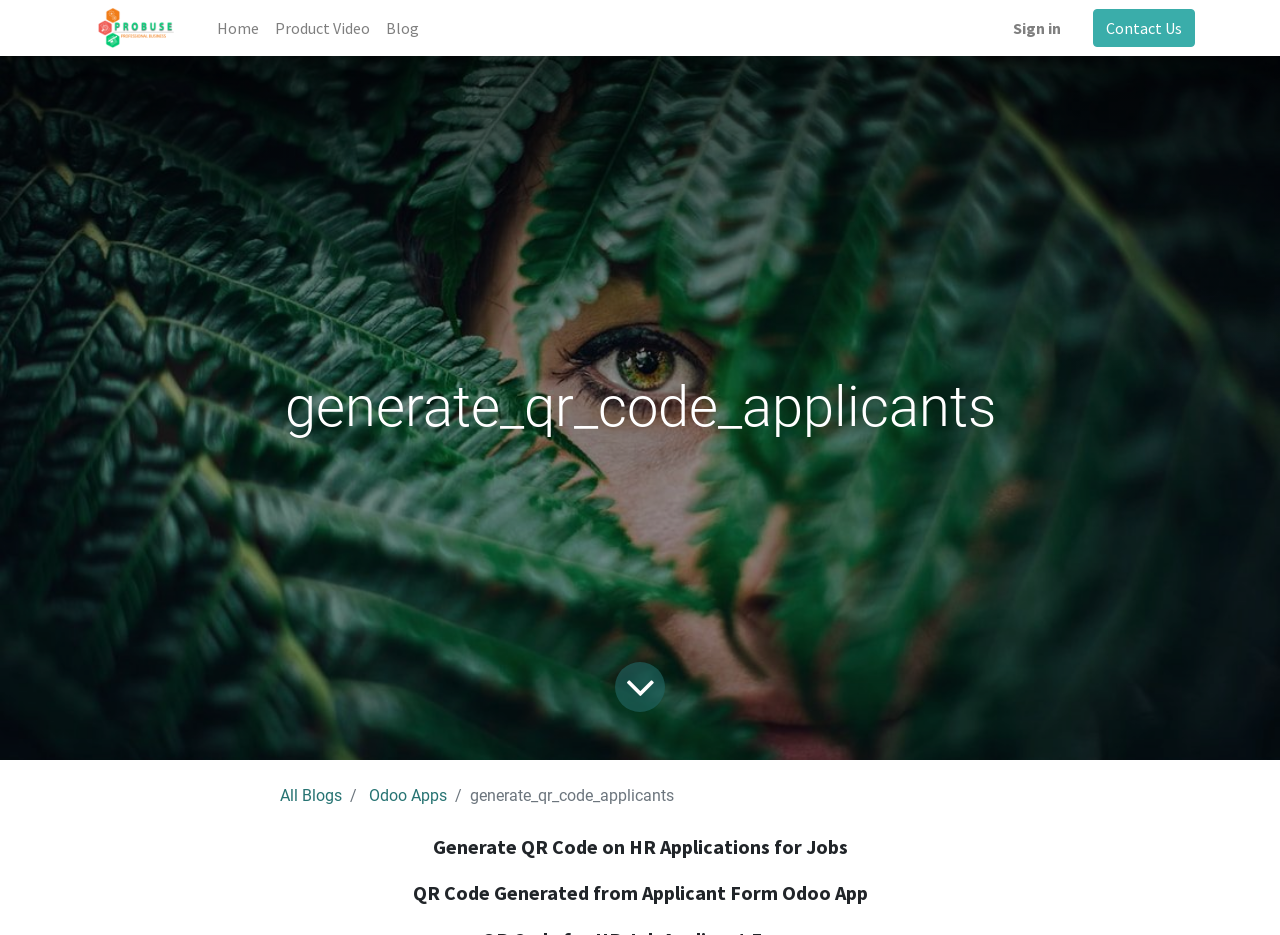Please find the bounding box coordinates of the element that needs to be clicked to perform the following instruction: "Contact Us for more information". The bounding box coordinates should be four float numbers between 0 and 1, represented as [left, top, right, bottom].

[0.854, 0.01, 0.934, 0.05]